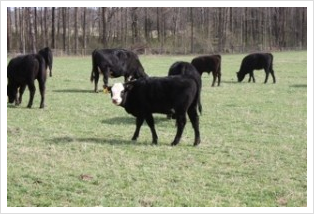What is the atmosphere of the rural scene?
Answer the question with a single word or phrase, referring to the image.

Calm